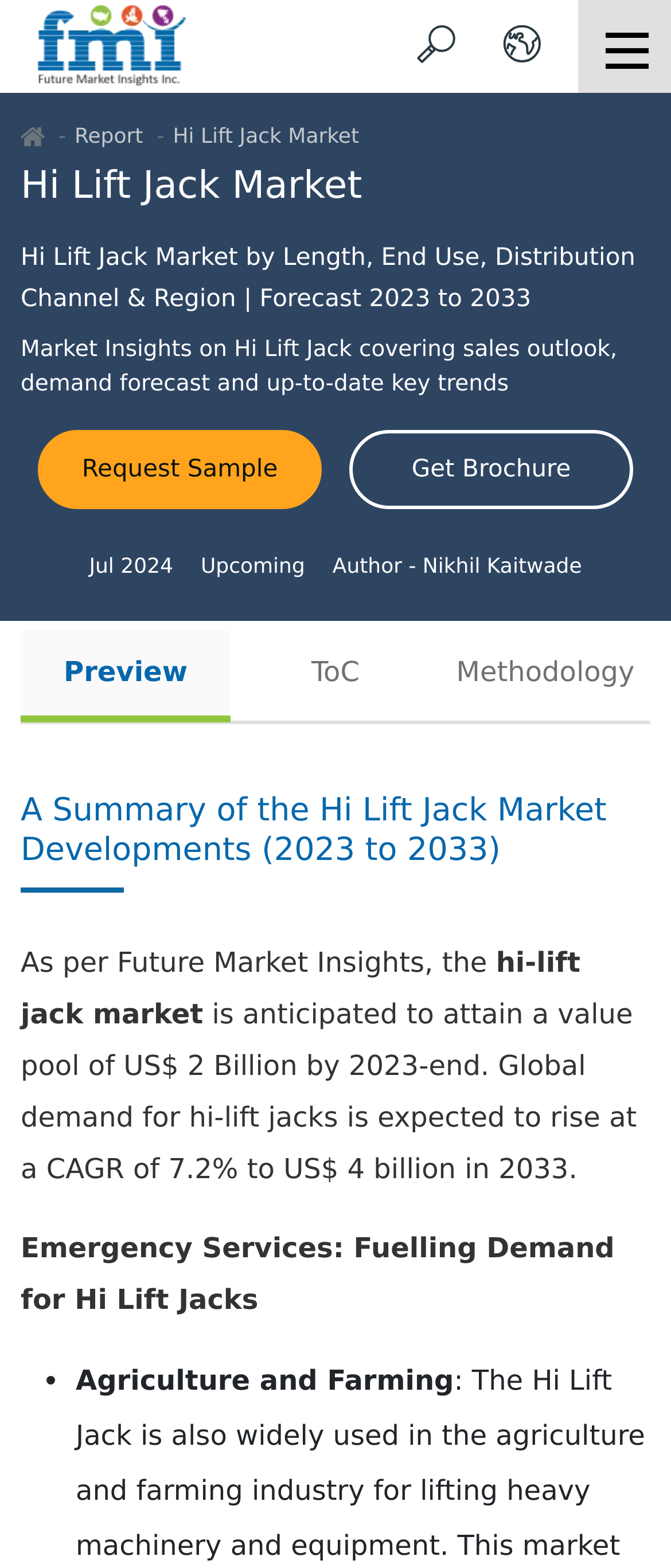Describe all significant elements and features of the webpage.

The webpage is about the Hi Lift Jack Market, with a focus on its size, growth, trends, and share up to 2033. At the top left, there is a link to "Future Market Insights" accompanied by an image, and three images on the top right, labeled "Search Reports", "Contact Us", and a navigation breadcrumb. 

Below the breadcrumb, there are two headings, "Hi Lift Jack Market" and a longer subtitle that mentions the forecast period from 2023 to 2033. A static text element provides market insights, covering sales outlook, demand forecast, and key trends. 

On the right side, there are two buttons, "Request Sample" and "Get Brochure". Below these buttons, there is a static text element showing the date "Jul 2024" and a label "Upcoming". An author's name, "Nikhil Kaitwade", is linked below. 

A horizontal tab list follows, with three tabs: "Preview", "ToC", and "Methodology". The "Preview" tab is selected by default. 

The main content of the webpage starts with a heading, "A Summary of the Hi Lift Jack Market Developments (2023 to 2033)". The text that follows discusses the market's growth, mentioning that it is anticipated to reach a value pool of US$ 2 Billion by 2023-end and rise at a CAGR of 7.2% to US$ 4 billion in 2033. 

There is a subheading, "Emergency Services: Fuelling Demand for Hi Lift Jacks", followed by a list marker and a static text element mentioning "Agriculture and Farming". 

At the bottom right, there is a "Move to Top" button accompanied by an image.